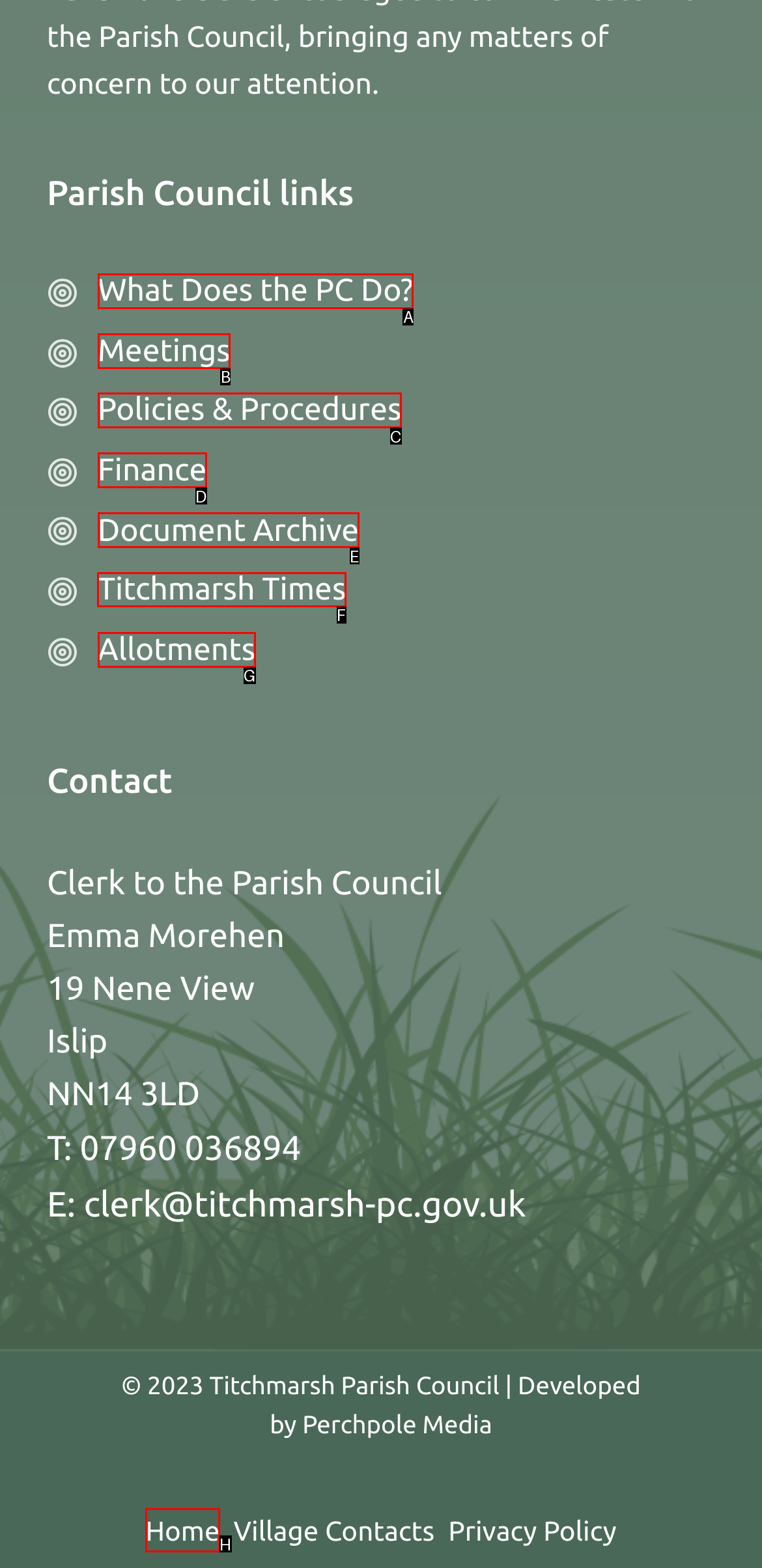Which lettered option should I select to achieve the task: View 'Titchmarsh Times' according to the highlighted elements in the screenshot?

F